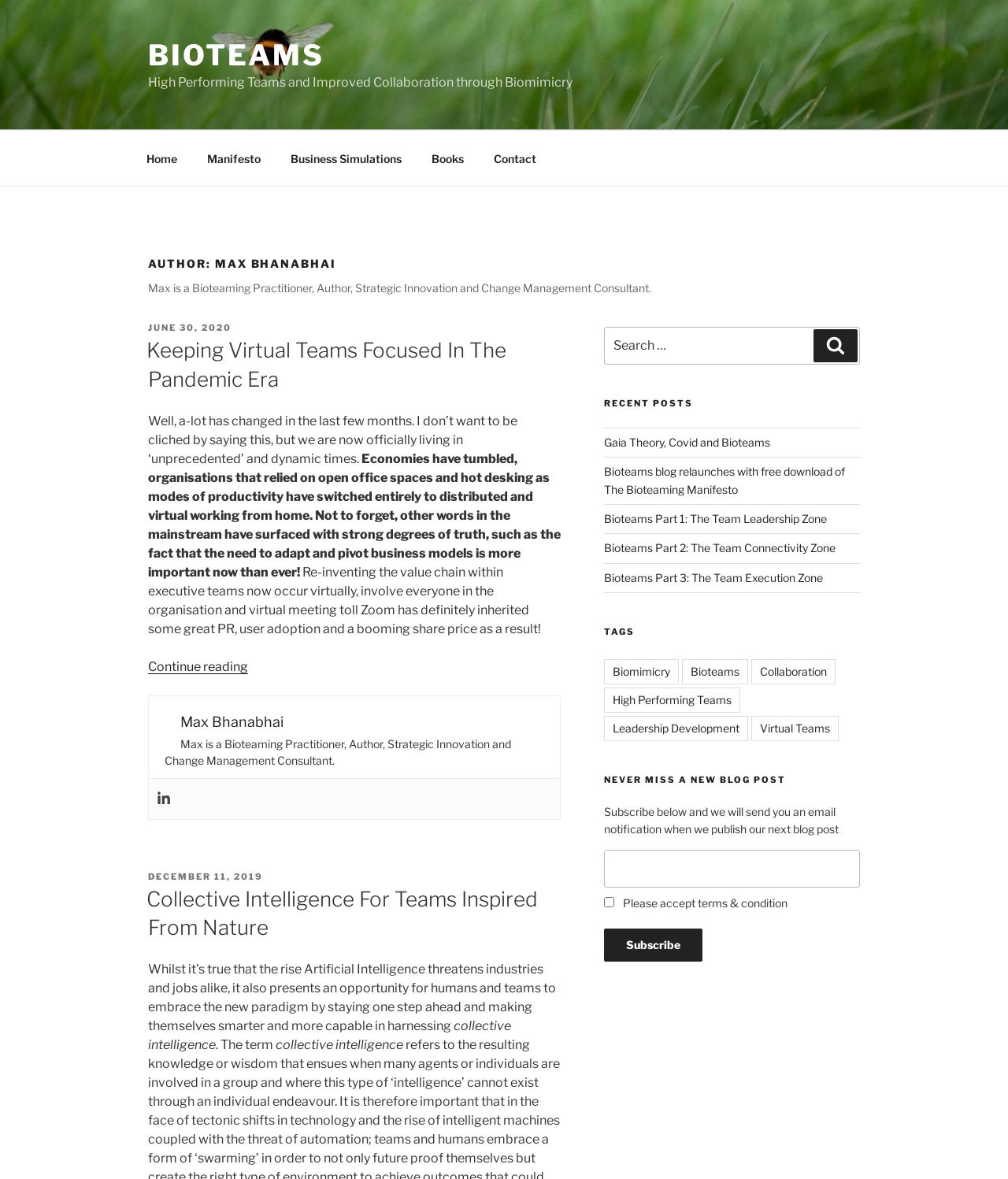What is the function of the 'Subscribe' button?
Respond to the question with a well-detailed and thorough answer.

The function of the 'Subscribe' button can be determined by looking at the text above it, which says 'Subscribe below and we will send you an email notification when we publish our next blog post', suggesting that it is used to receive email notifications when new blog posts are published.